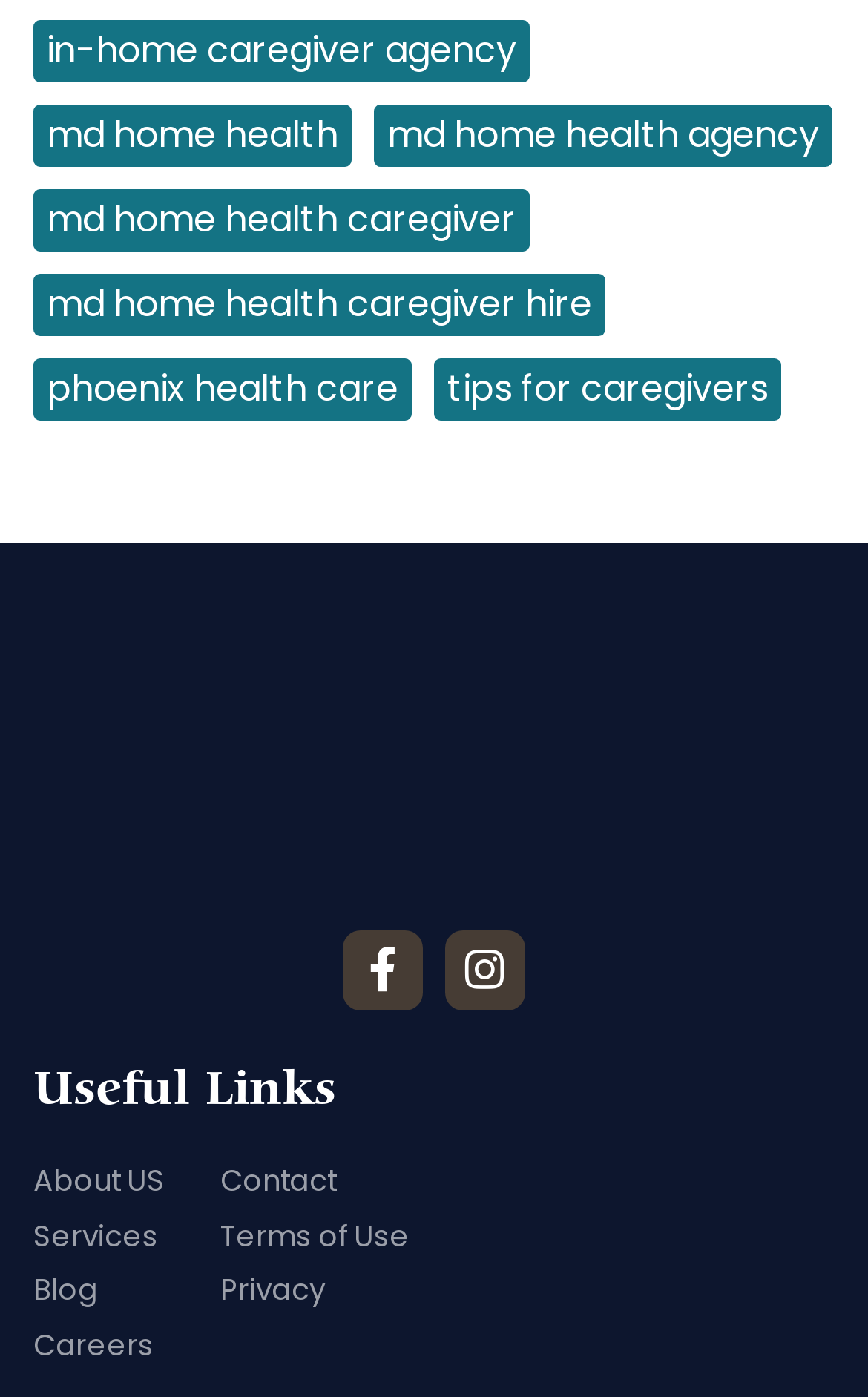Refer to the image and provide an in-depth answer to the question: 
What social media platforms are linked on the webpage?

The webpage has links to two social media platforms, Facebook and Instagram, which are located at the bottom of the webpage, with bounding boxes of [0.395, 0.667, 0.487, 0.724] and [0.513, 0.667, 0.605, 0.724] respectively.